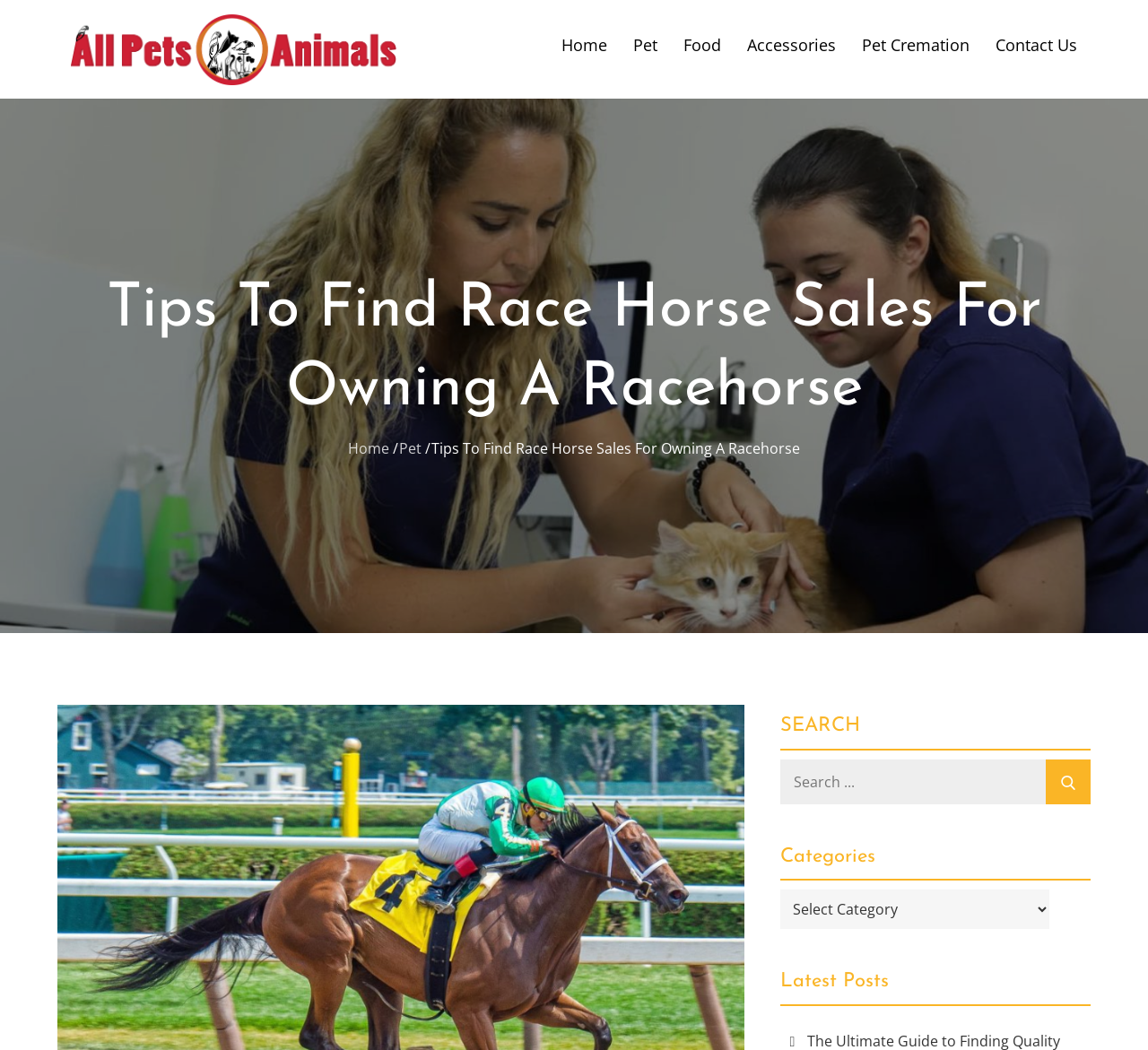Determine the bounding box coordinates of the clickable region to follow the instruction: "contact us".

[0.867, 0.0, 0.938, 0.085]